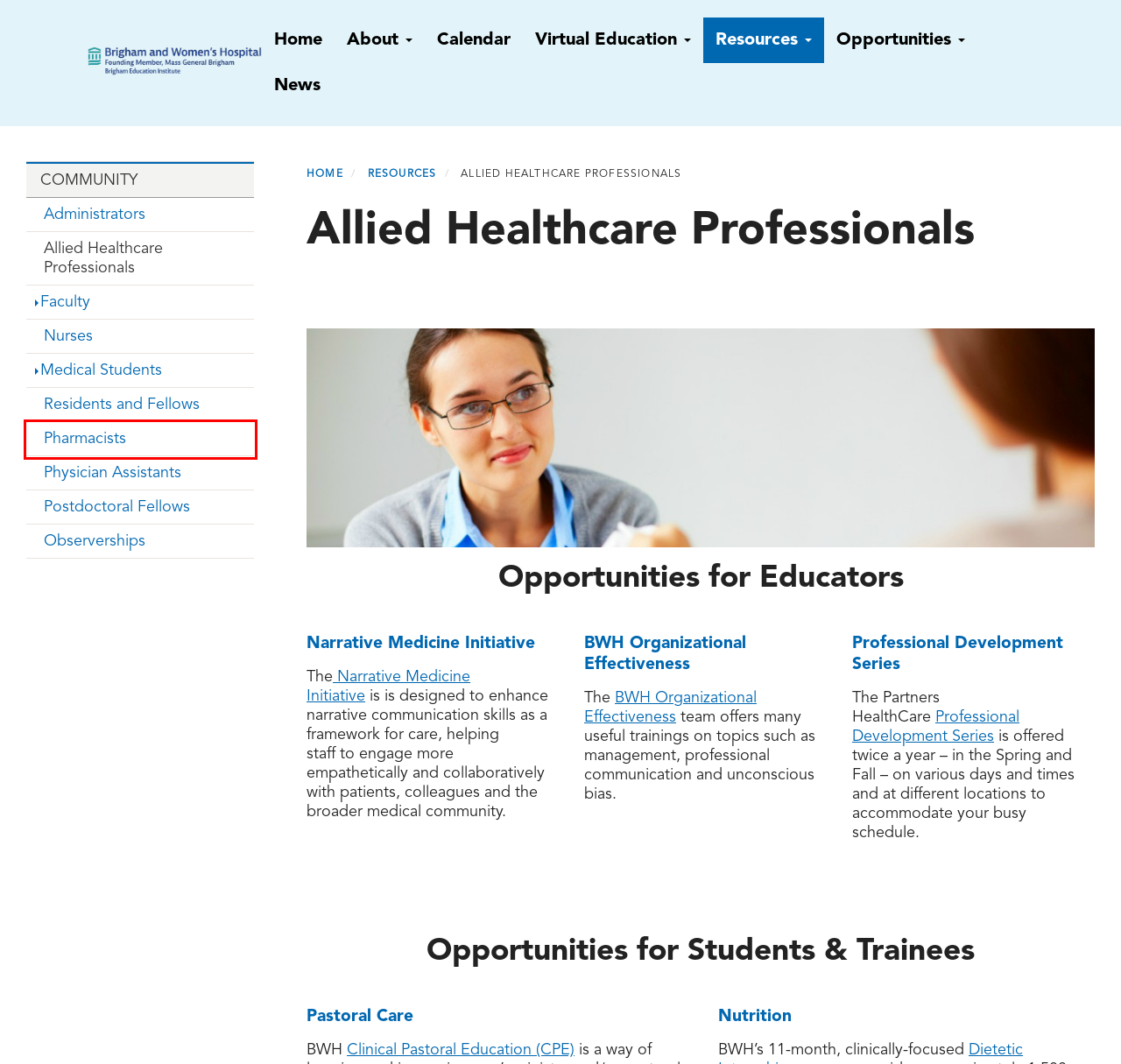A screenshot of a webpage is provided, featuring a red bounding box around a specific UI element. Identify the webpage description that most accurately reflects the new webpage after interacting with the selected element. Here are the candidates:
A. COMMUNITY | Brigham Education Institute
B. Center for Diversity and Inclusion – Brigham and Women's Hospital
C. Administrators | Brigham Education Institute
D. Residents and Fellows | Brigham Education Institute
E. Nurses | Brigham Education Institute
F. Upcoming Events | Brigham Education Institute
G. Pharmacists | Brigham Education Institute
H. Dietetic Internship - Brigham and Women's Hospital

G